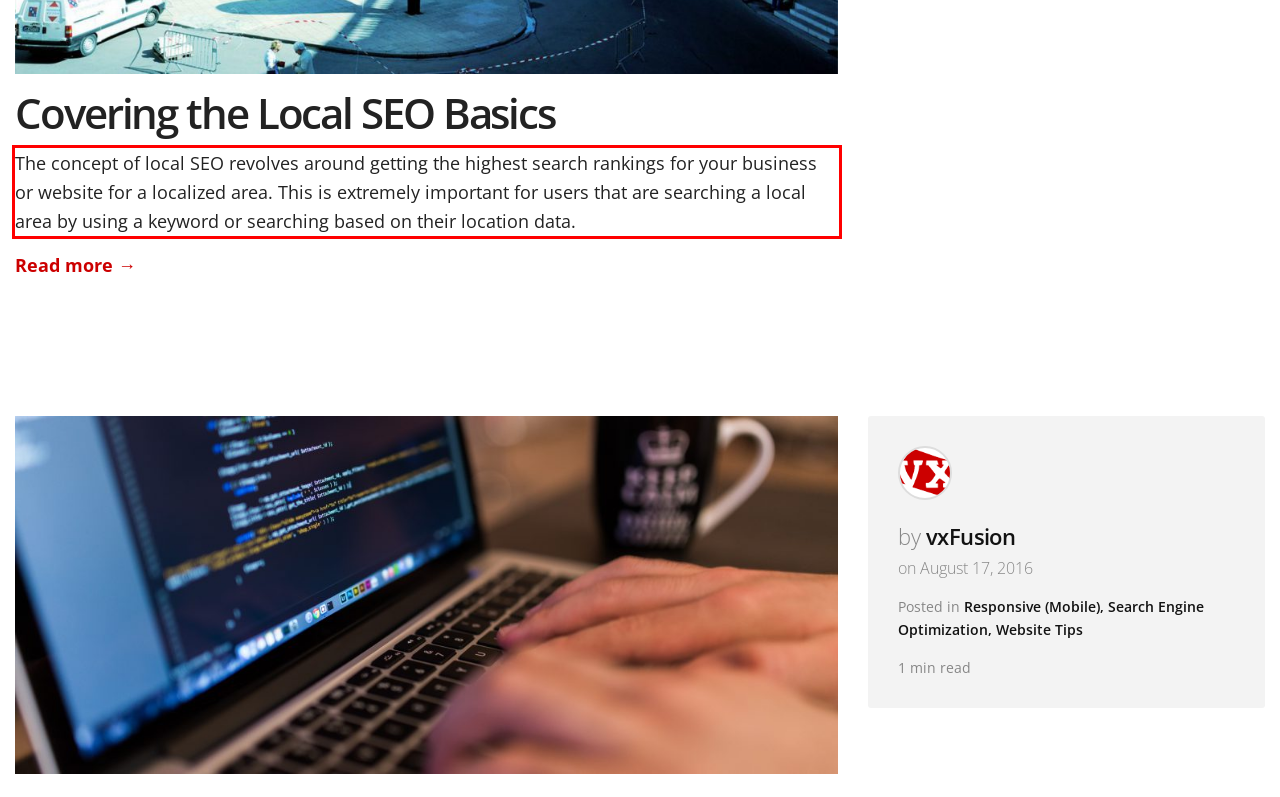Analyze the screenshot of the webpage that features a red bounding box and recognize the text content enclosed within this red bounding box.

The concept of local SEO revolves around getting the highest search rankings for your business or website for a localized area. This is extremely important for users that are searching a local area by using a keyword or searching based on their location data.